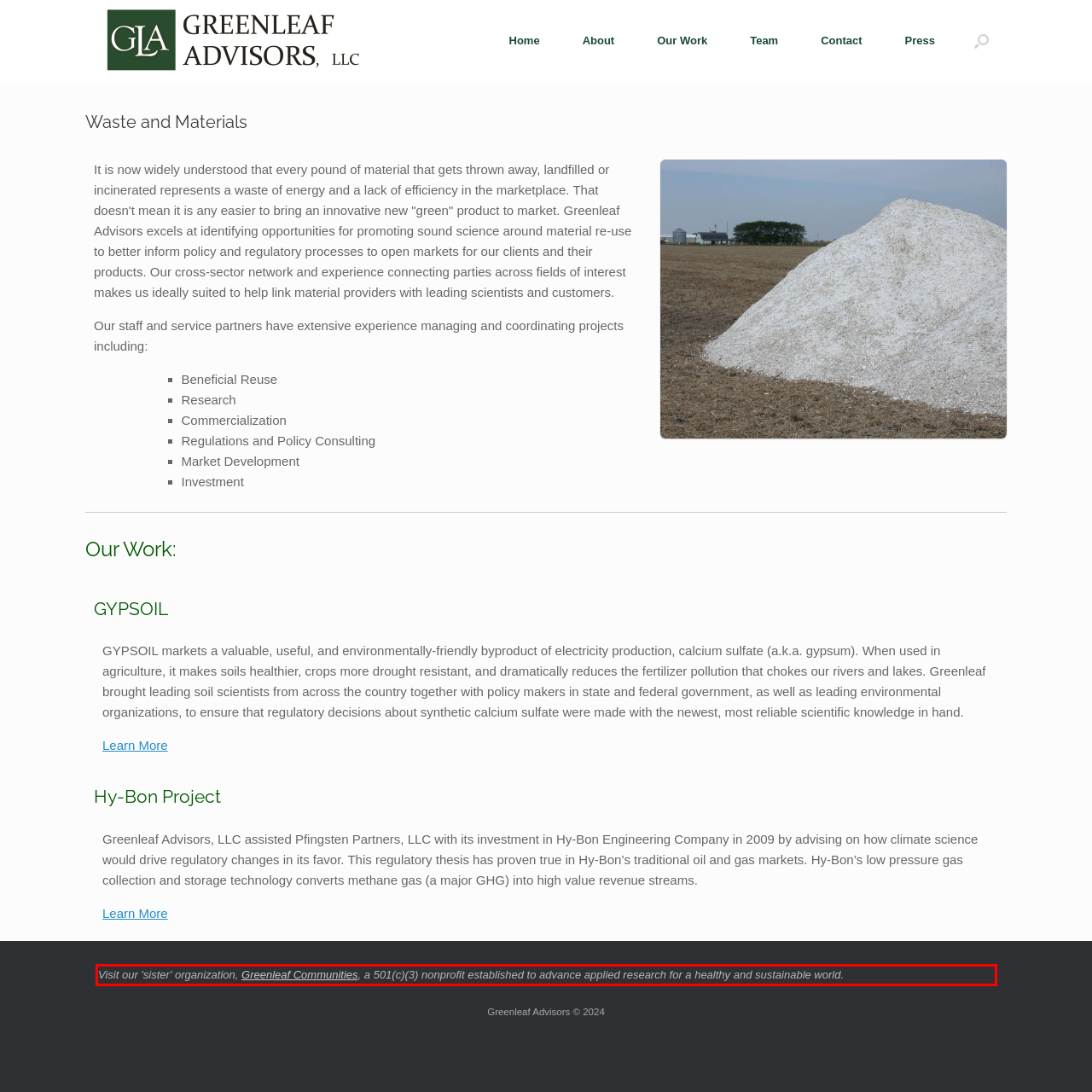Analyze the screenshot of a webpage where a red rectangle is bounding a UI element. Extract and generate the text content within this red bounding box.

Visit our 'sister' organization, Greenleaf Communities, a 501(c)(3) nonprofit established to advance applied research for a healthy and sustainable world.